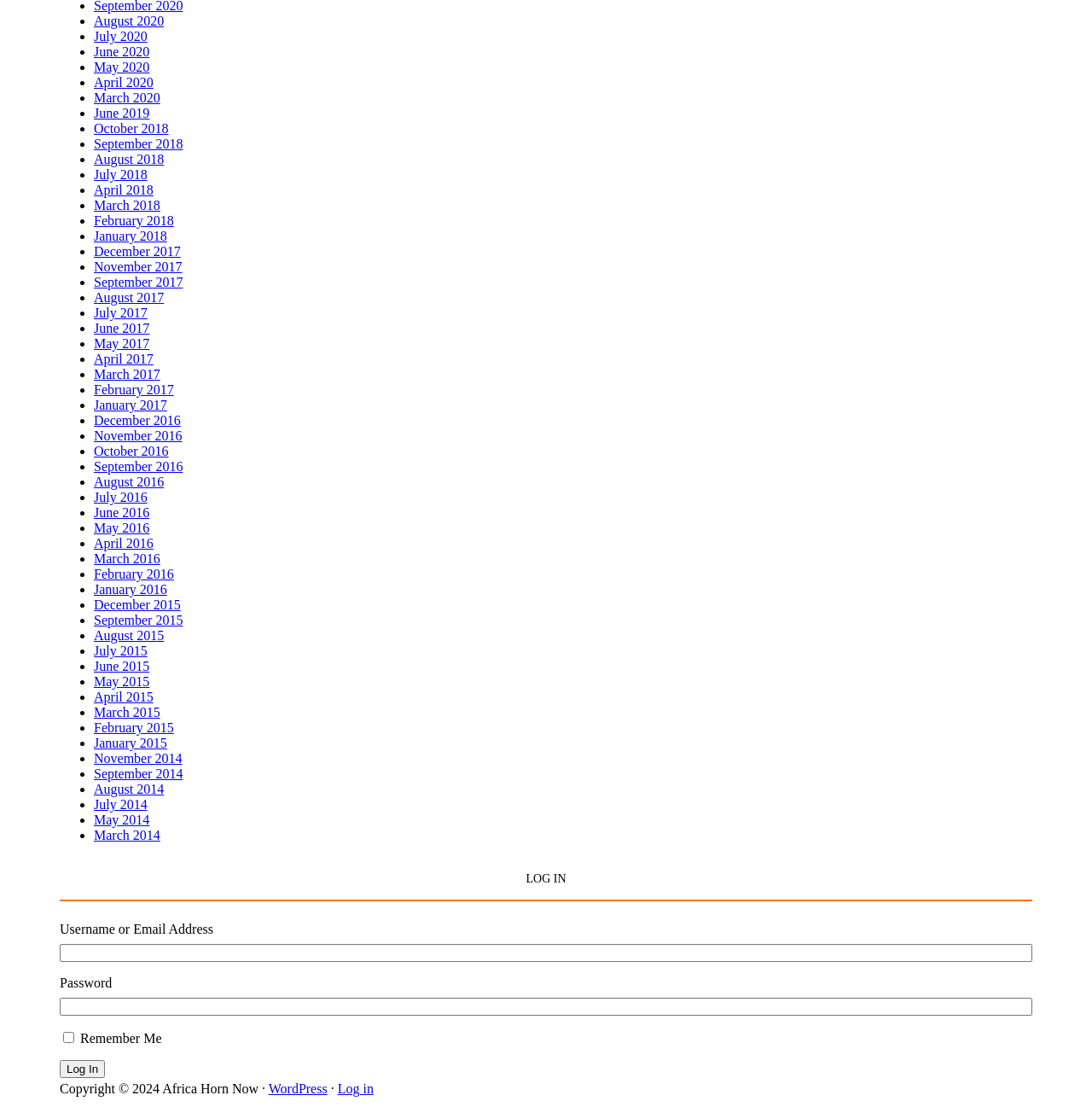Use one word or a short phrase to answer the question provided: 
Is there a month listed for every month of the year?

Yes